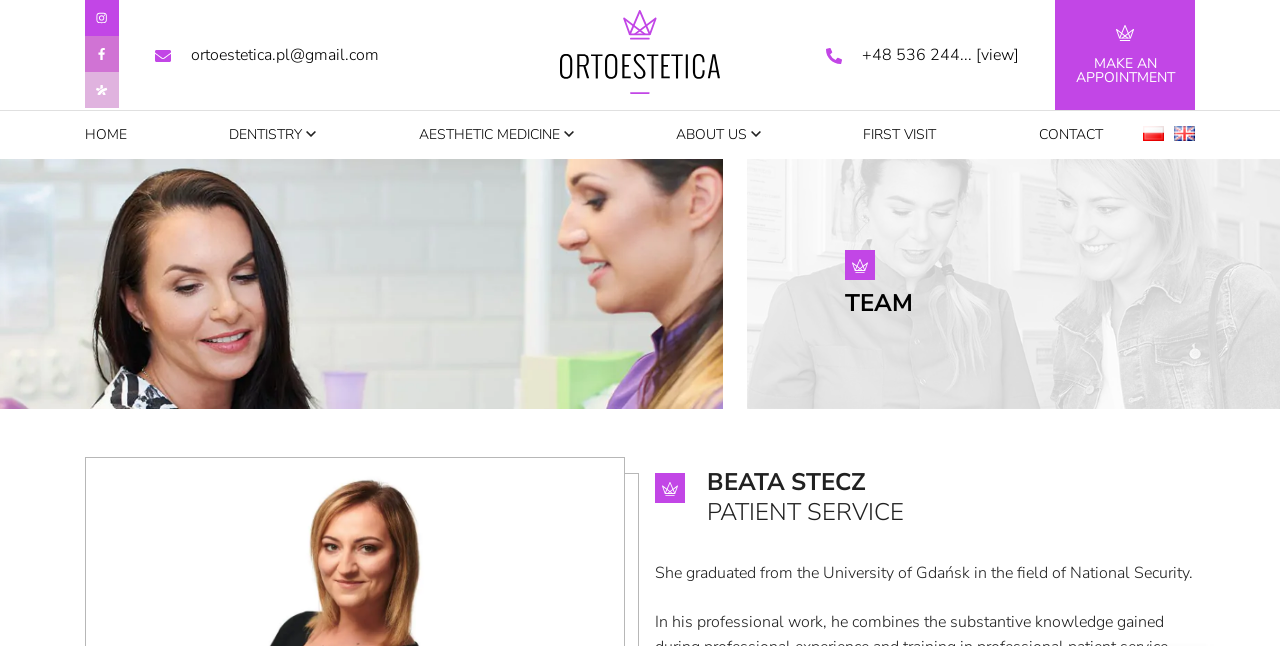Explain the webpage in detail, including its primary components.

This webpage appears to be a professional website for Beata Stecz, an orthoesthetic specialist. At the top, there are three links with accompanying images, likely representing social media profiles. Below these, there is a prominent image, possibly a logo or a profile picture.

On the left side, there is a vertical navigation menu with links to different sections of the website, including "HOME", "DENTISTRY", "AESTHETIC MEDICINE", "ABOUT US", "FIRST VISIT", and "CONTACT". Each link has a distinct position, with "HOME" at the top and "CONTACT" at the bottom.

In the main content area, there is a section dedicated to the "TEAM" page, featuring a heading with the name "BEATA STECZ" and a brief description of her background. Below this, there are two static text elements with the labels "PATIENT SERVICE" and a longer text describing her education.

Further down, there is a contact form with input fields for name, email, and a message, accompanied by a heading "Skontaktuj się z nami" (meaning "Contact us" in Polish). The form is situated below a static text element with the label "X".

On the right side, there is a section with a heading "Szanowni Pacjenci!" (meaning "Dear Patients!" in Polish), followed by a message informing patients about the office hours during the holiday season. The specific dates and hours are listed below.

At the bottom of the page, there are two language selection links, "Polski" and "English", each accompanied by a small flag icon.